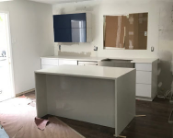Look at the image and answer the question in detail:
What type of flooring is in the kitchen?

The question inquires about the type of flooring in the kitchen renovation image. By analyzing the image, I observe that the flooring is made of wood, which adds warmth to the space and complements the bright cabinetry. The caption also mentions that the wooden flooring provides warmth to the space, confirming my observation.